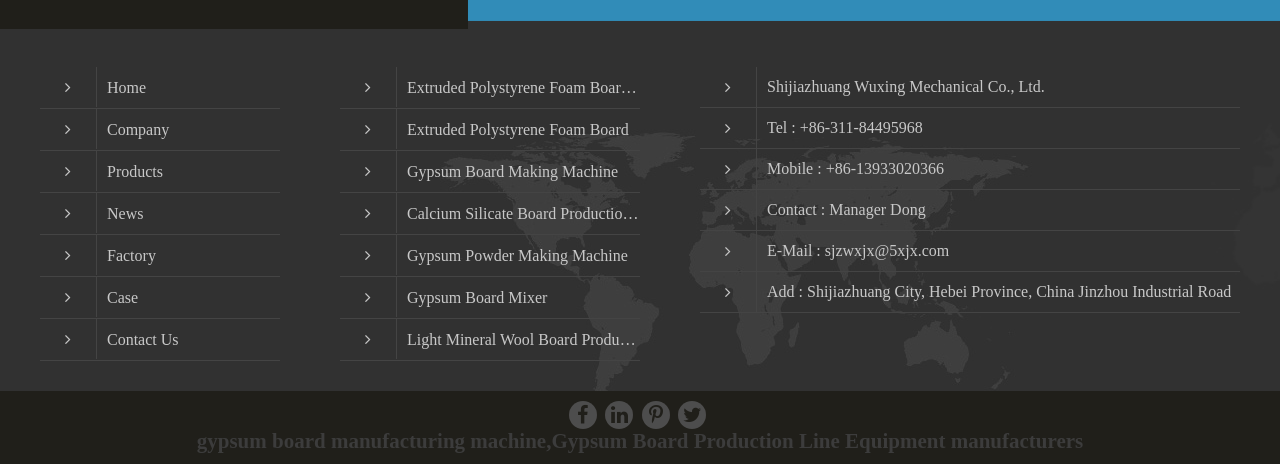Please locate the UI element described by "Gypsum Powder Making Machine" and provide its bounding box coordinates.

[0.266, 0.506, 0.5, 0.595]